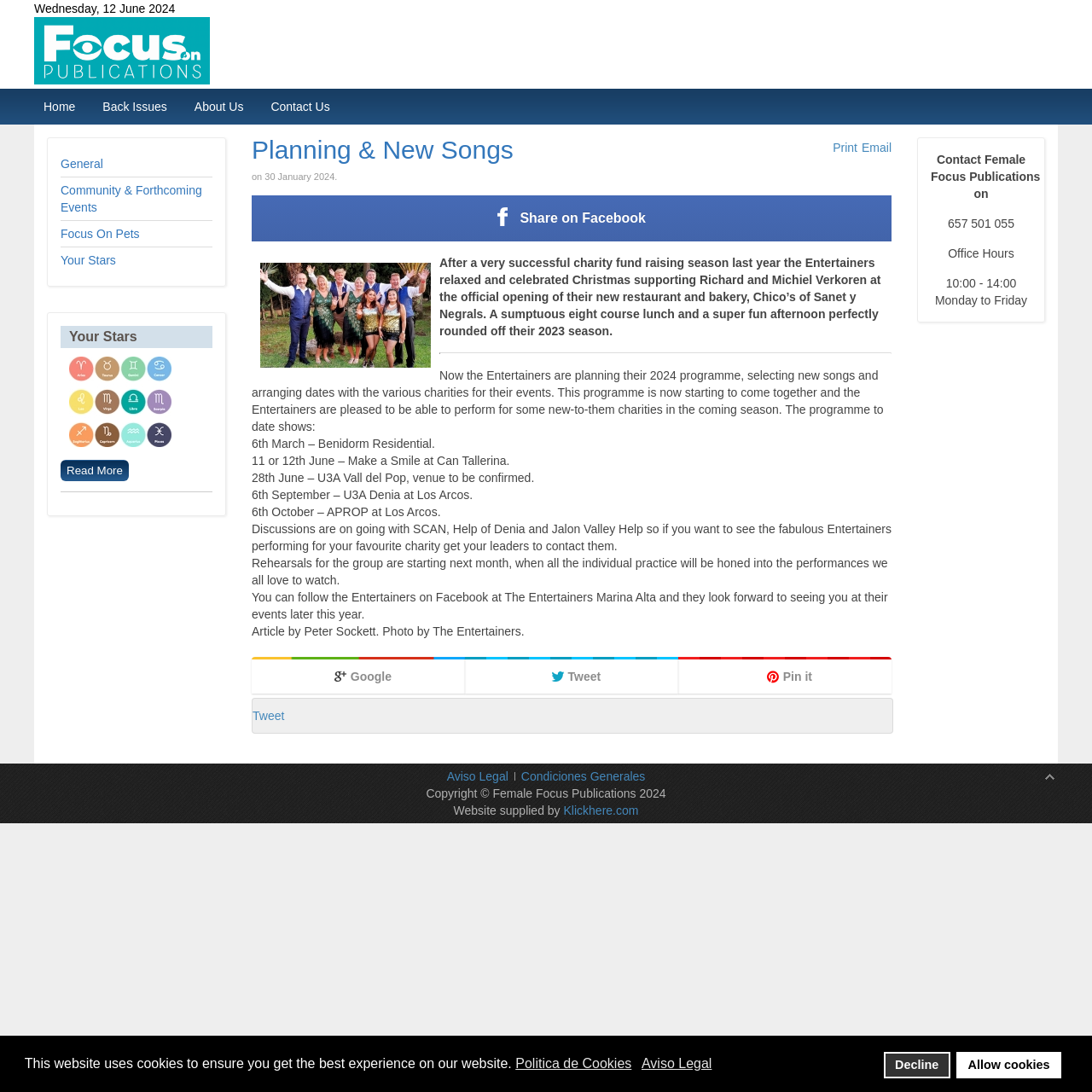Using the given element description, provide the bounding box coordinates (top-left x, top-left y, bottom-right x, bottom-right y) for the corresponding UI element in the screenshot: Focus On Pets

[0.055, 0.202, 0.195, 0.226]